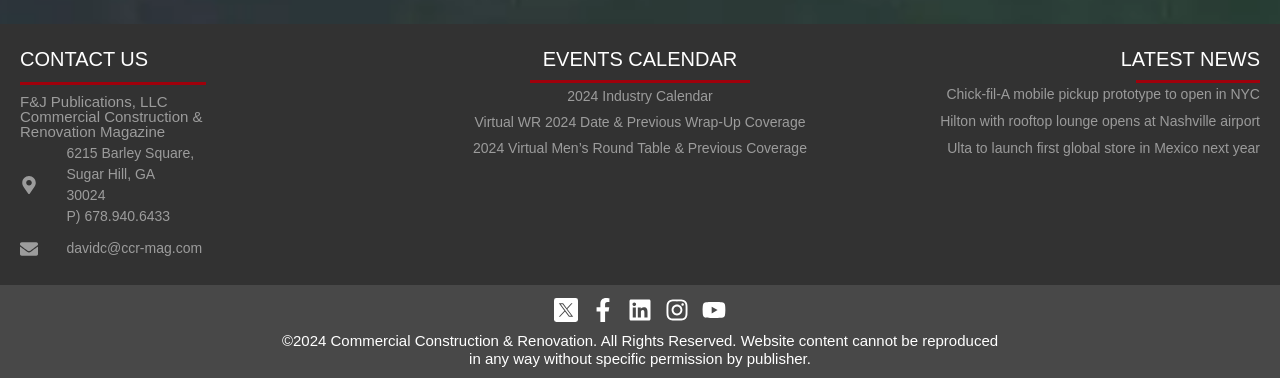Please find the bounding box coordinates of the element that needs to be clicked to perform the following instruction: "Check the copyright information". The bounding box coordinates should be four float numbers between 0 and 1, represented as [left, top, right, bottom].

[0.217, 0.877, 0.783, 0.973]